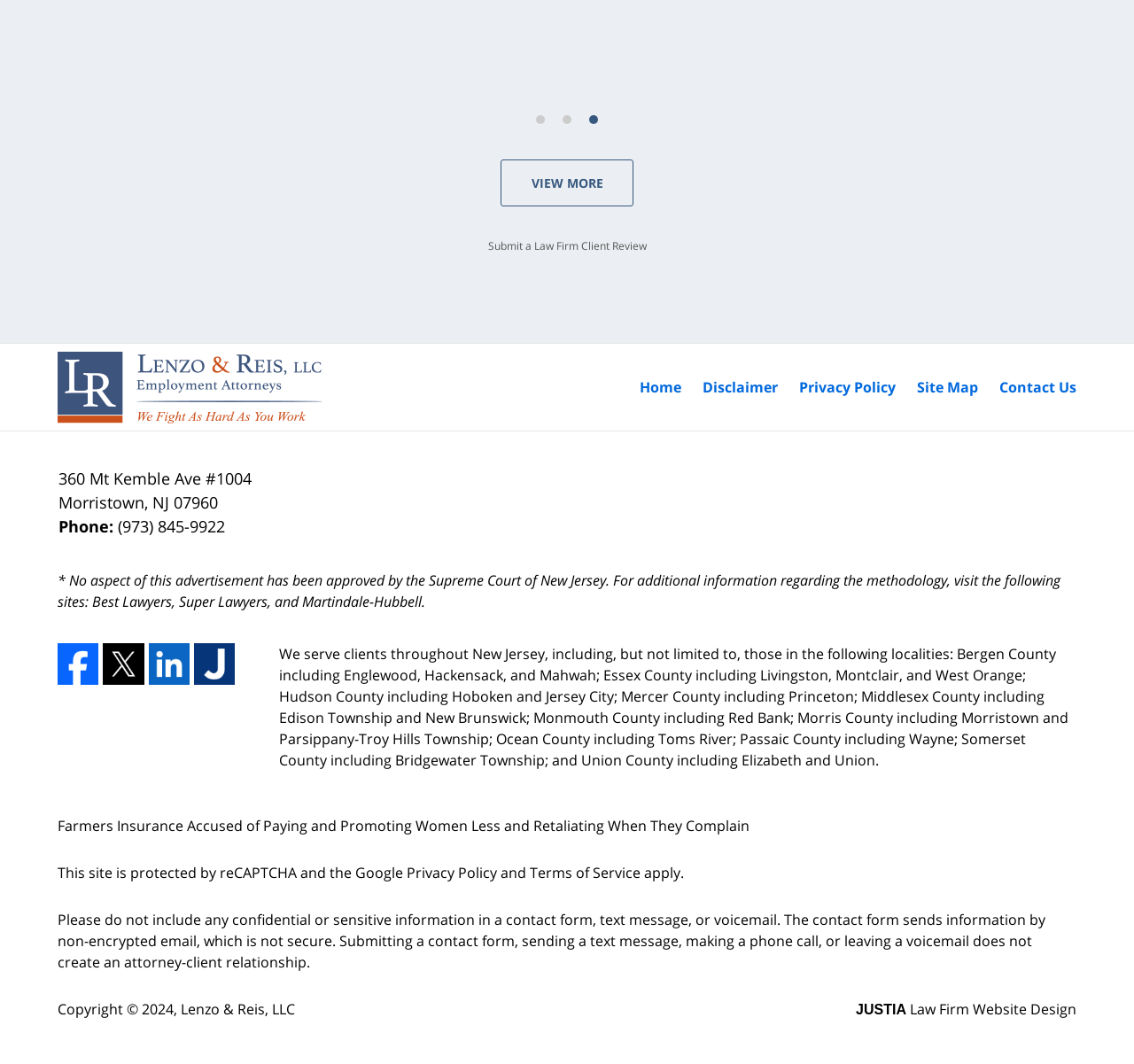What is the phone number of the law firm?
Answer the question with as much detail as you can, using the image as a reference.

The phone number of the law firm can be found in the static text element with ID 286. This element contains the phone number in the format of area code and local number.